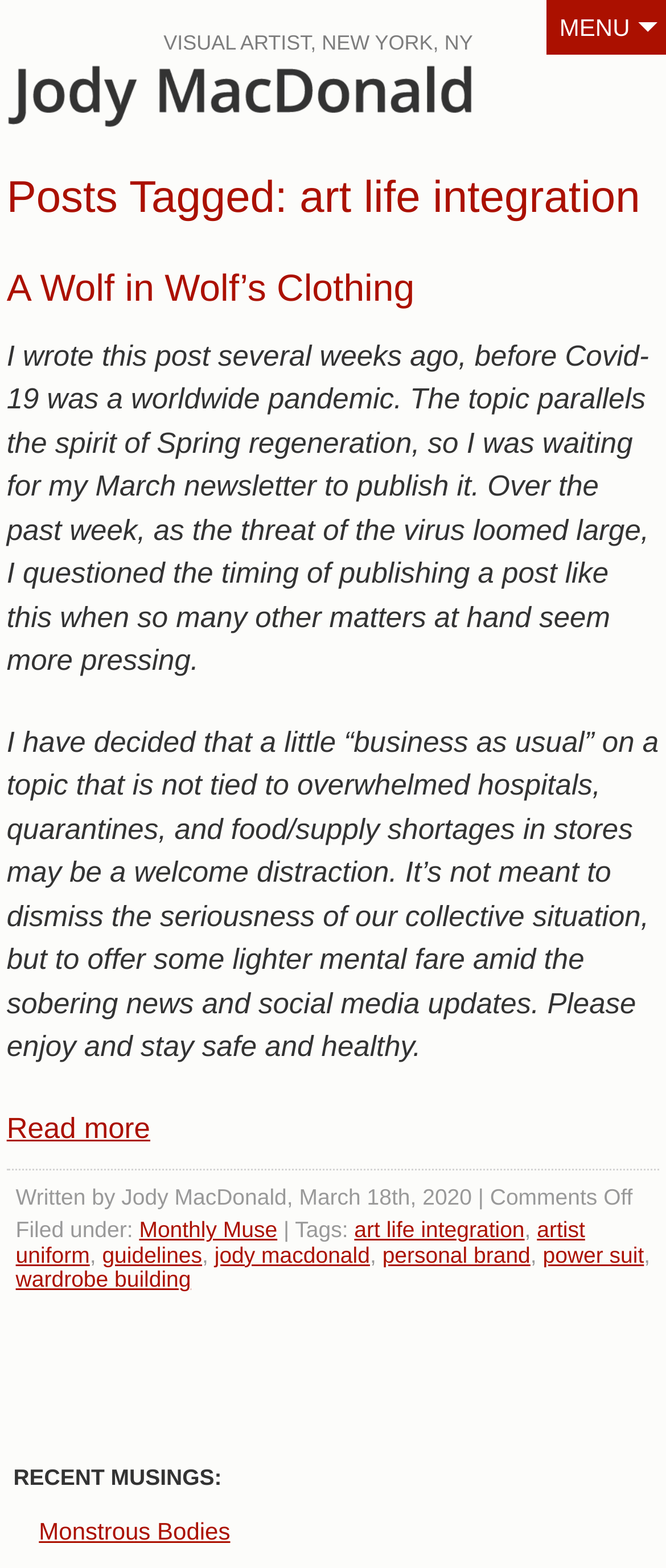Locate the bounding box coordinates of the element that needs to be clicked to carry out the instruction: "Visit The Chain Bulletin homepage". The coordinates should be given as four float numbers ranging from 0 to 1, i.e., [left, top, right, bottom].

None